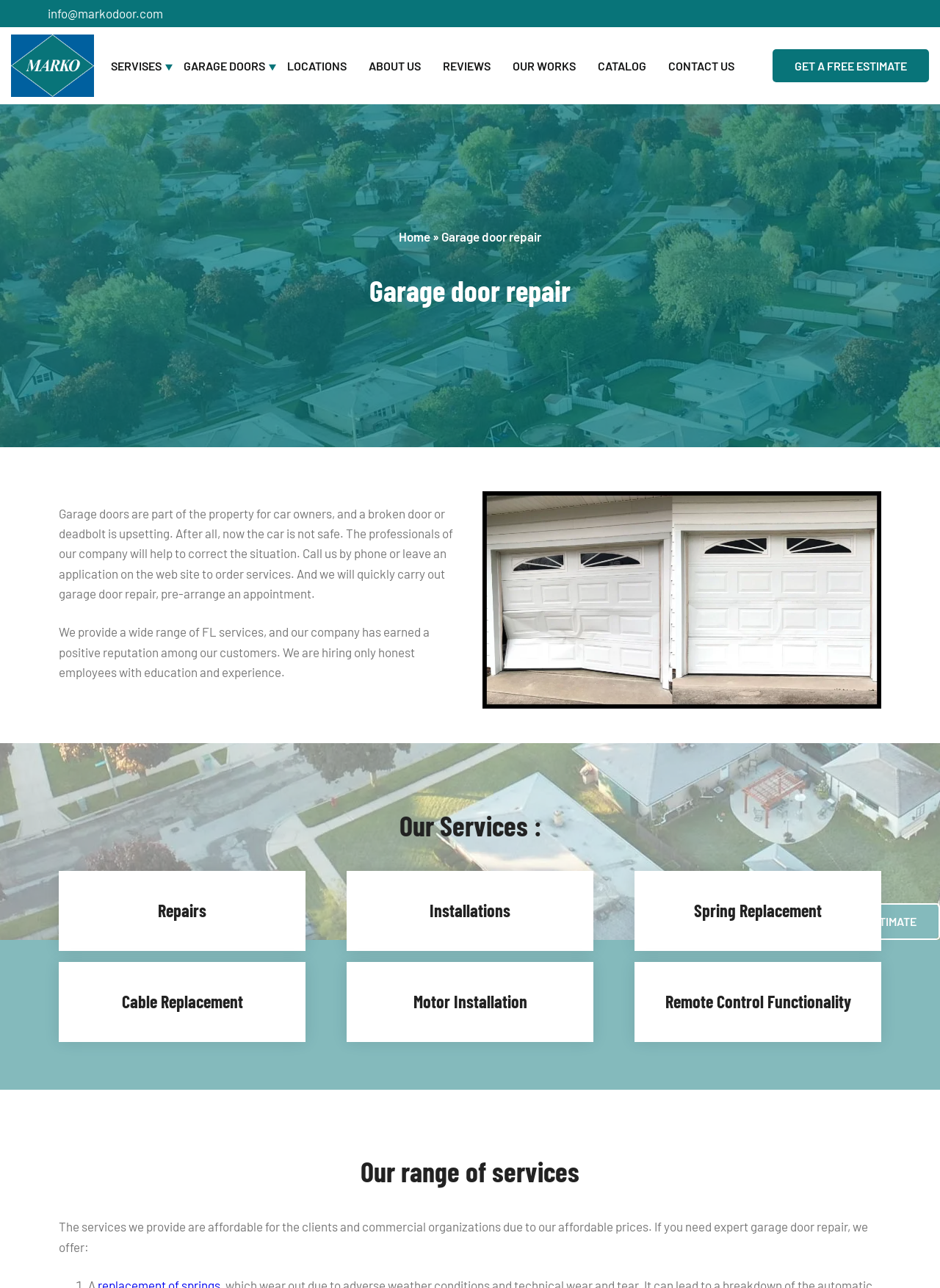Determine the bounding box coordinates of the region to click in order to accomplish the following instruction: "Contact us via email". Provide the coordinates as four float numbers between 0 and 1, specifically [left, top, right, bottom].

[0.051, 0.005, 0.173, 0.016]